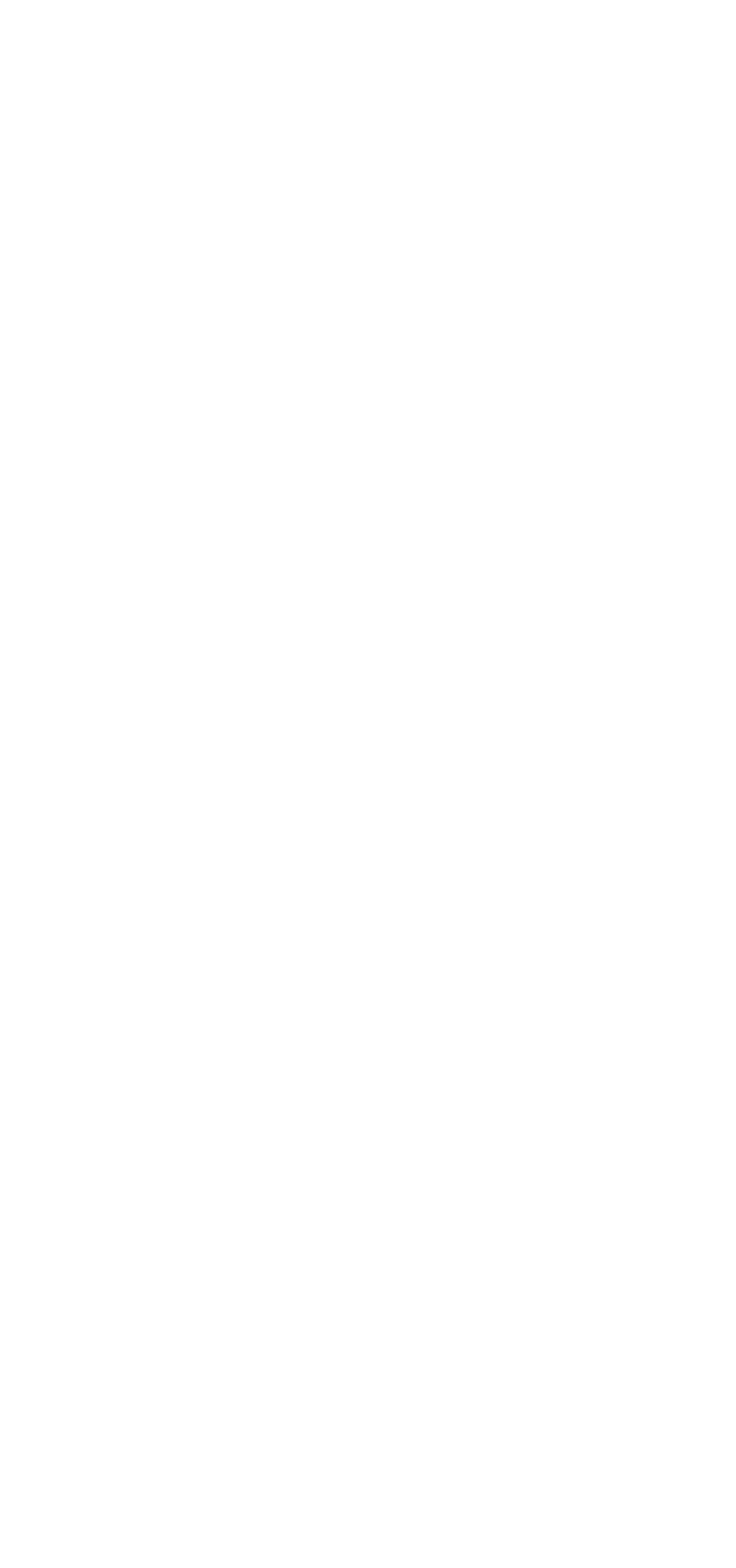What is the purpose of the 'Subscribe' section?
Answer the question with a detailed explanation, including all necessary information.

The purpose of the 'Subscribe' section is to receive the newsletter because the heading 'Subscribe To Our Newsletter' is above the textbox for email and the button 'SUBSCRIBE!', indicating that users can subscribe to the newsletter by providing their email address.